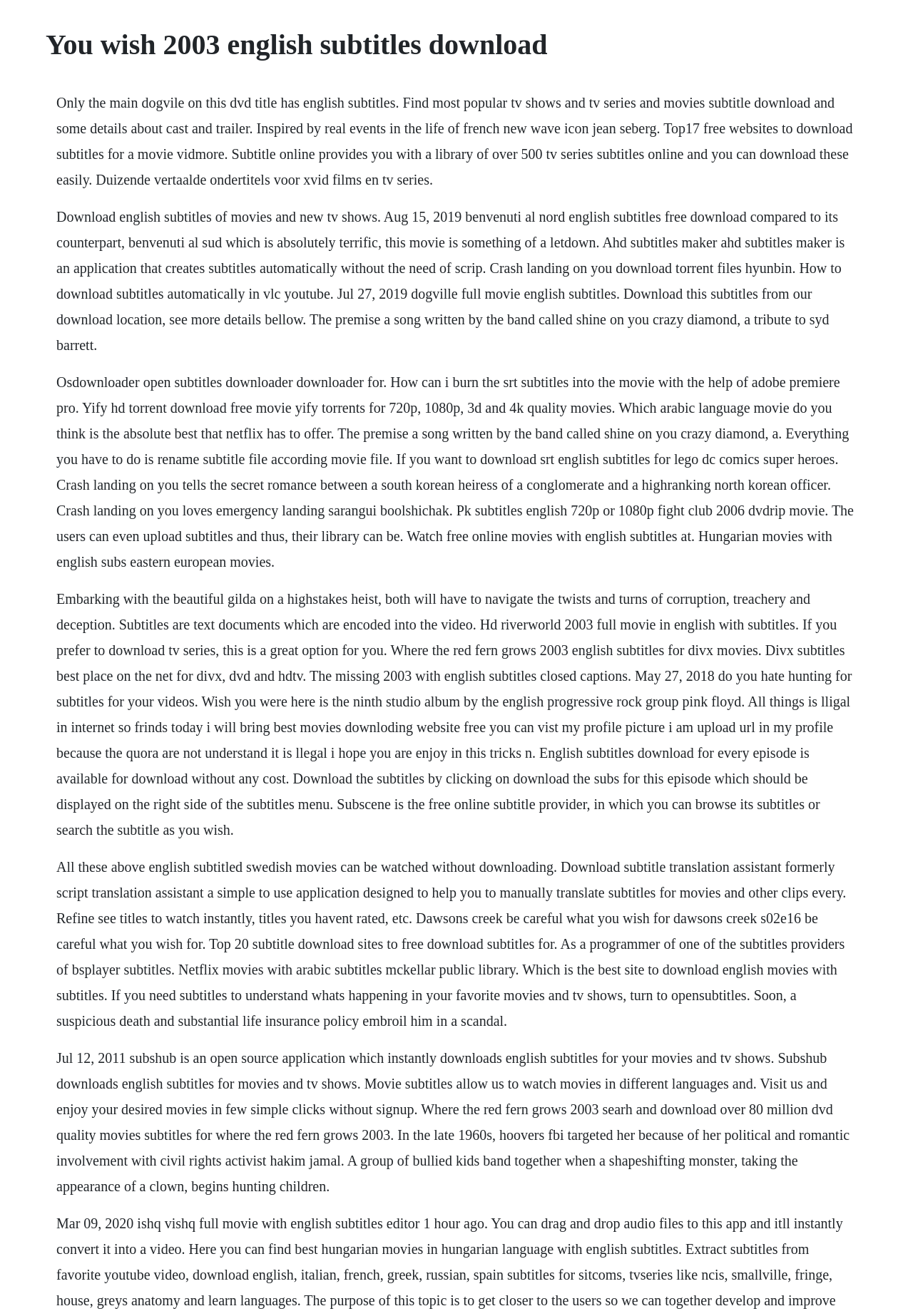Can users upload subtitles to this website?
Answer the question with detailed information derived from the image.

The webpage states 'The users can even upload subtitles and thus, their library can be', which suggests that users have the ability to upload subtitles to the website, contributing to the library of available subtitles.